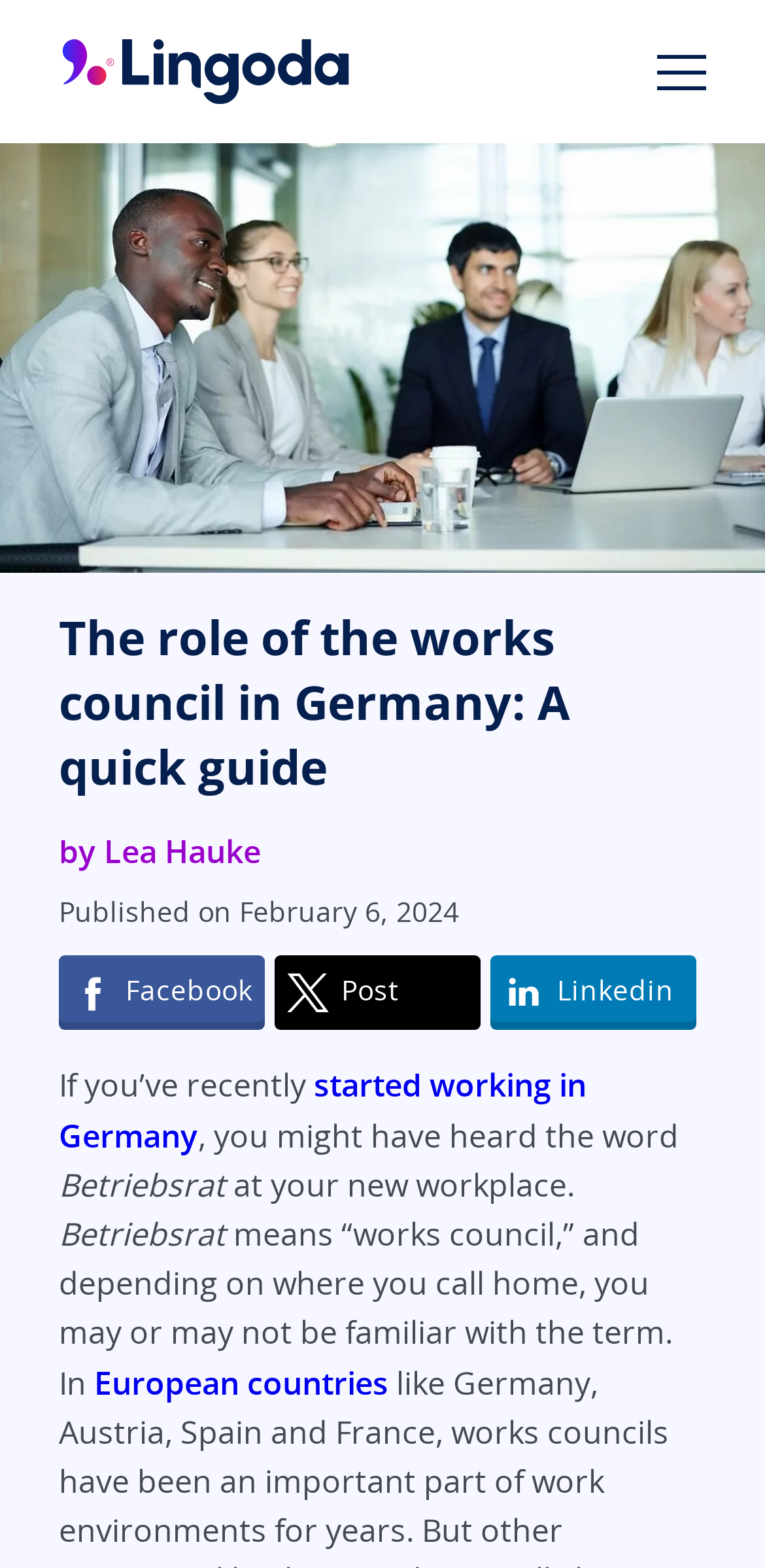What is the author's name of the article?
Using the picture, provide a one-word or short phrase answer.

Lea Hauke